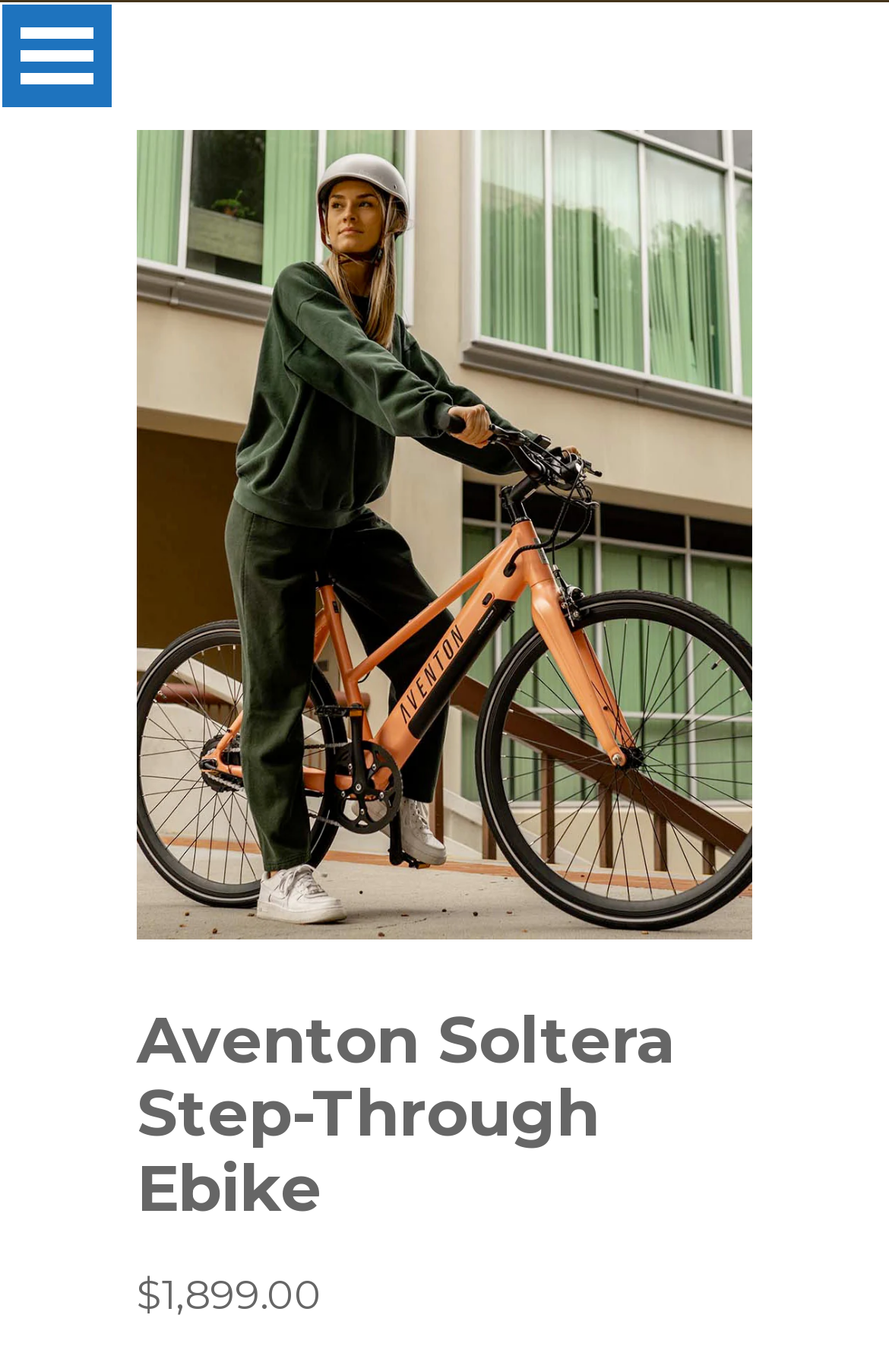Answer the question using only one word or a concise phrase: What is the price of the ebike?

$1,899.00